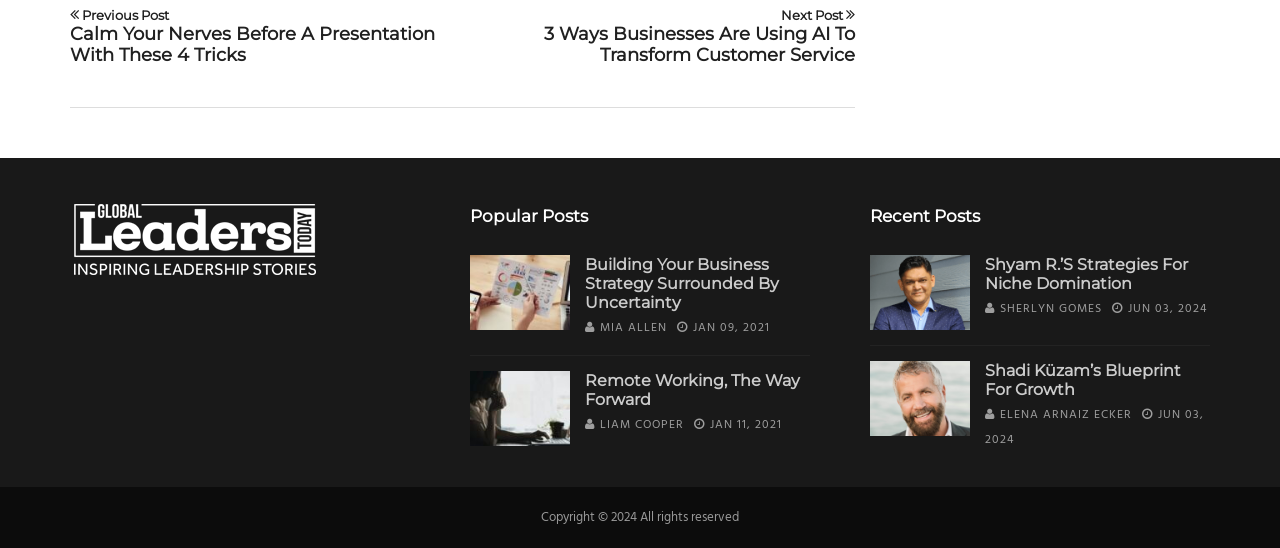Extract the bounding box for the UI element that matches this description: "Elena Arnaiz Ecker".

[0.781, 0.739, 0.884, 0.776]